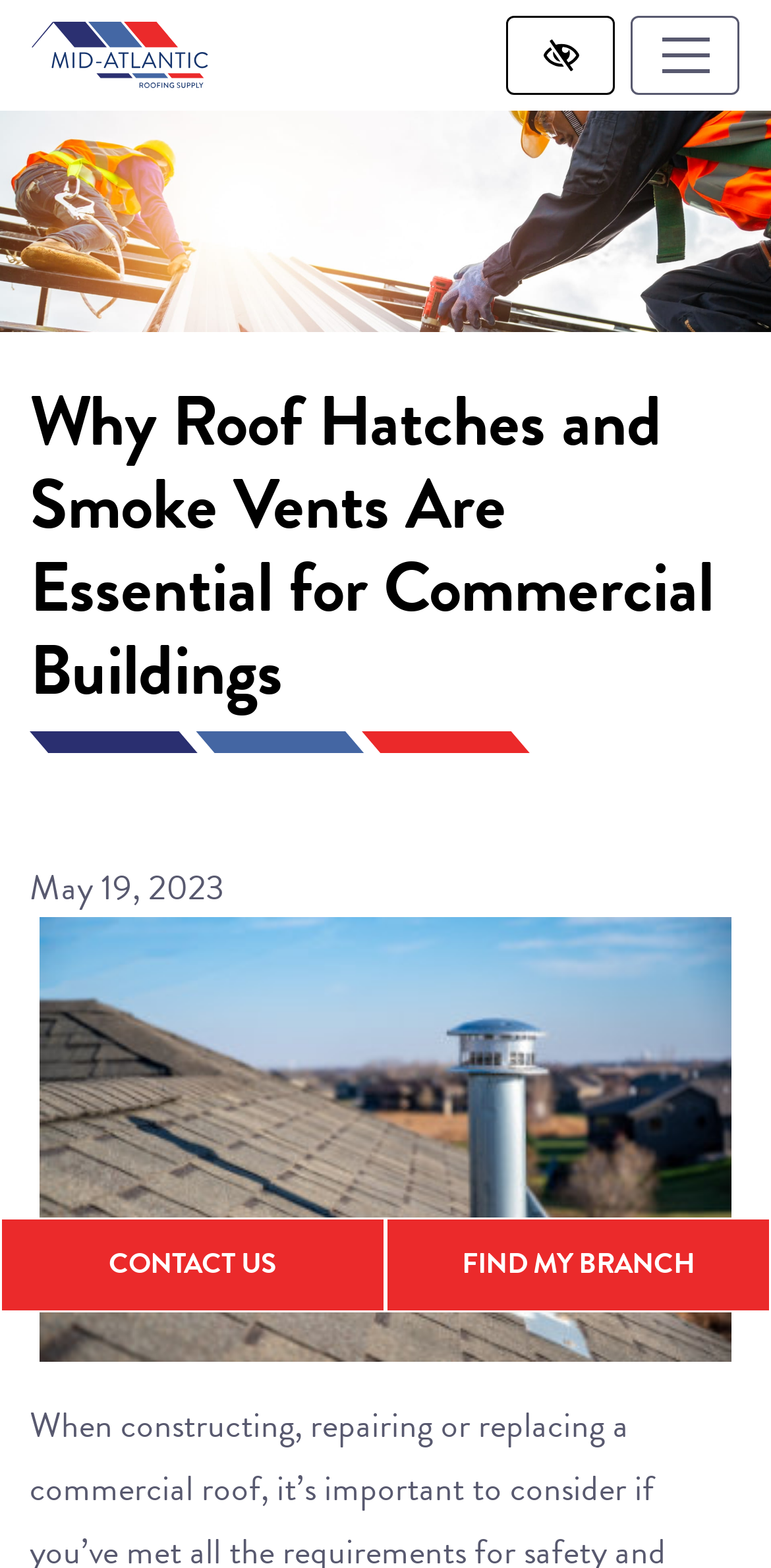What is the topic of the article?
Using the image, provide a detailed and thorough answer to the question.

The topic of the article can be found in the heading of the webpage, which states 'Why Roof Hatches and Smoke Vents Are Essential for Commercial Buildings'. This heading is located below the navigation menu and is a prominent element on the webpage.